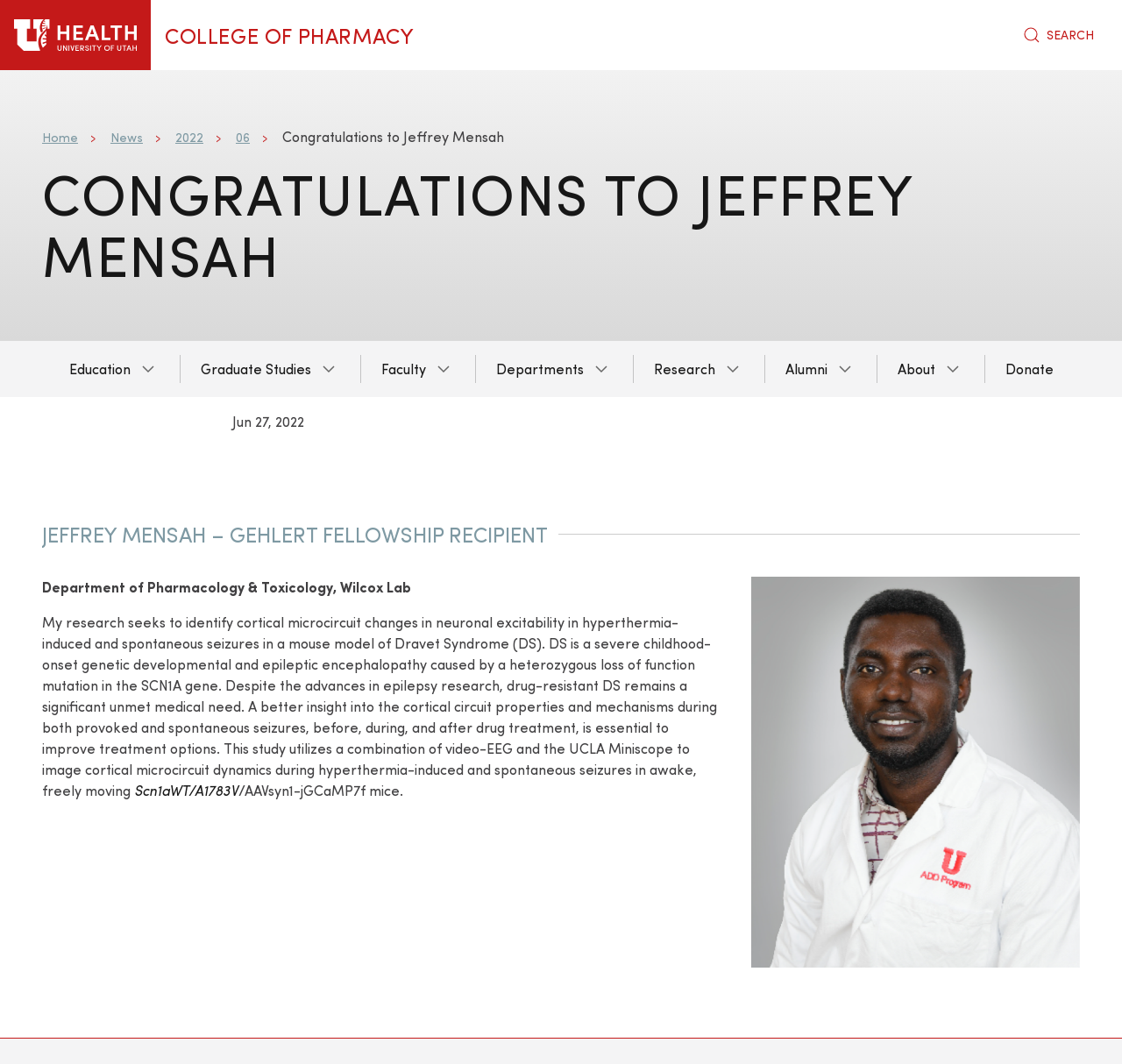What is the bounding box coordinate of the image of Jeffrey Mensah?
Refer to the image and provide a one-word or short phrase answer.

[0.67, 0.542, 0.962, 0.91]